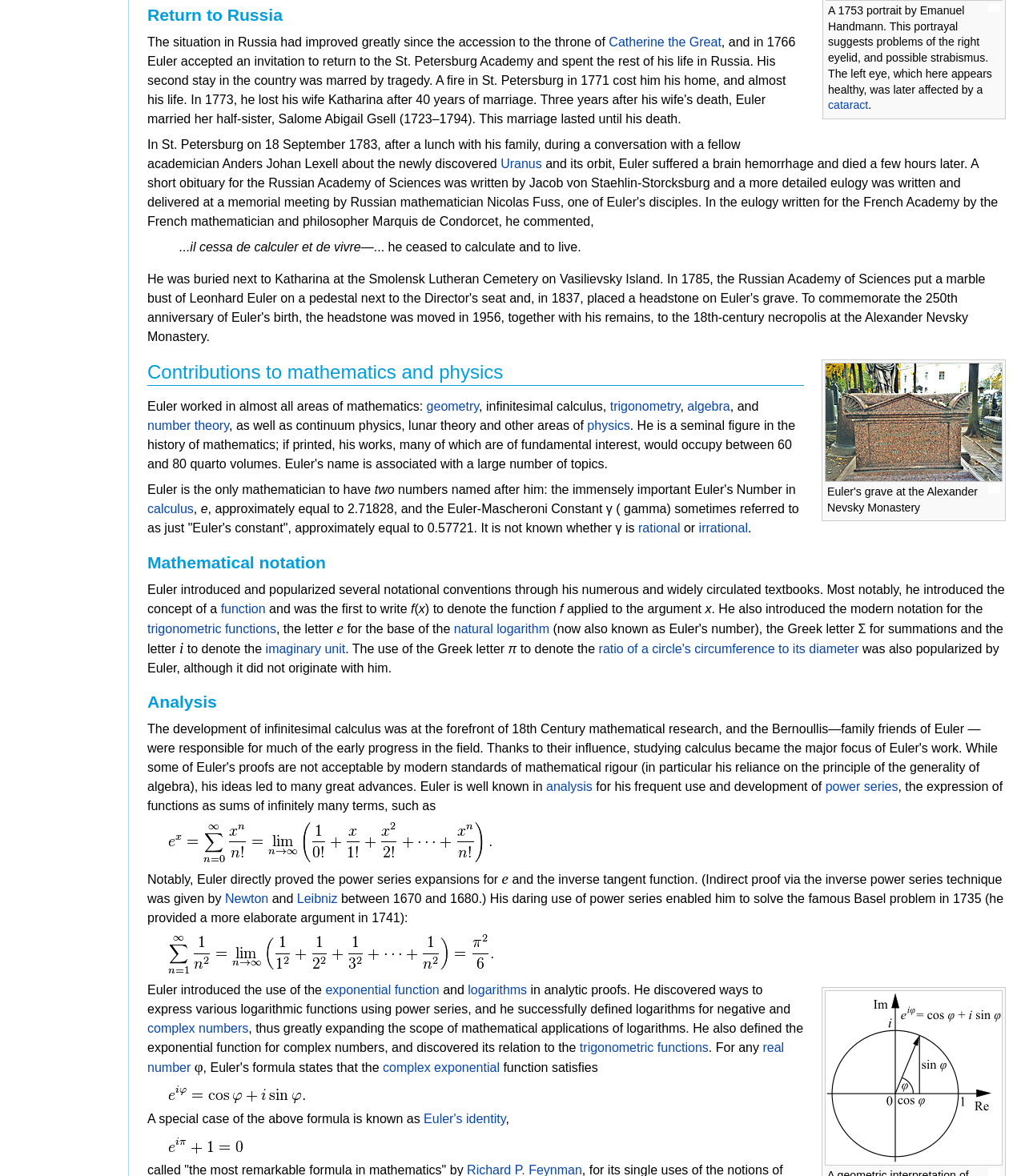Where was Euler buried?
Look at the screenshot and respond with one word or a short phrase.

Smolensk Lutheran Cemetery